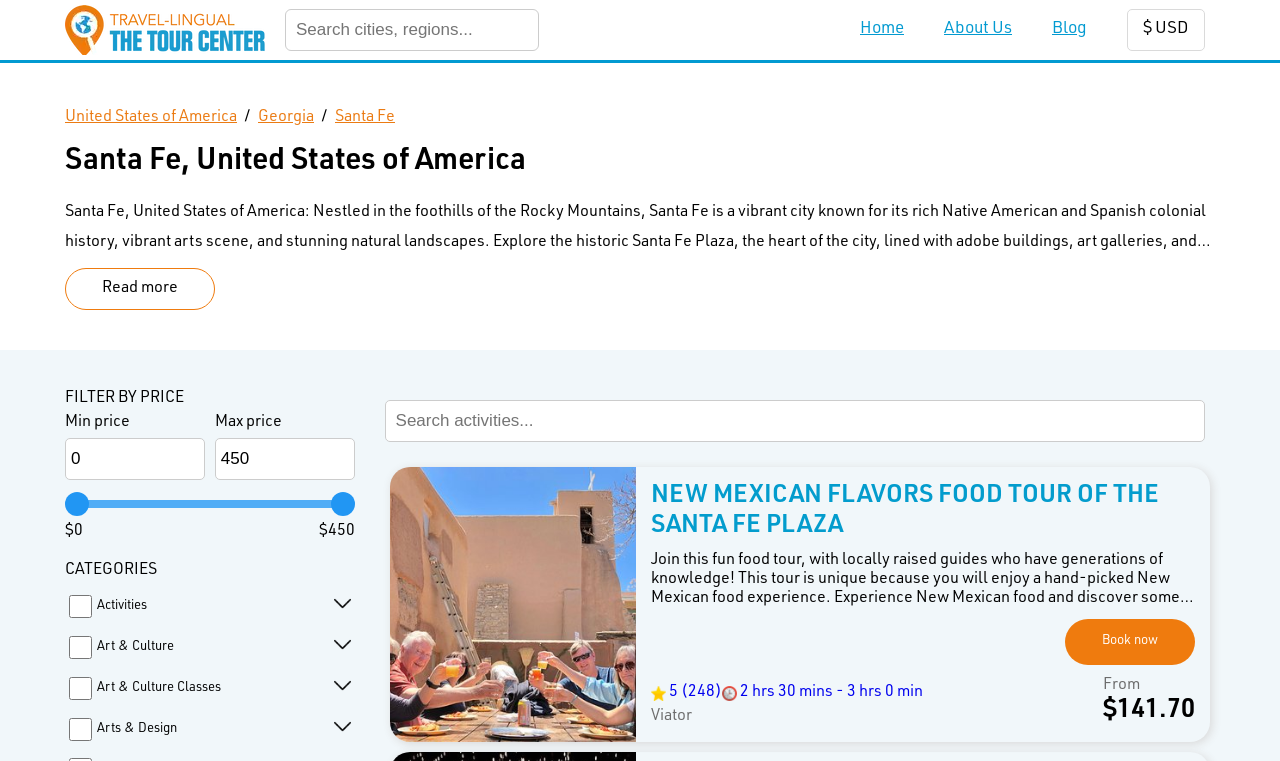Please provide the bounding box coordinates for the element that needs to be clicked to perform the following instruction: "Book the New Mexican Flavors Food Tour". The coordinates should be given as four float numbers between 0 and 1, i.e., [left, top, right, bottom].

[0.3, 0.607, 0.941, 0.982]